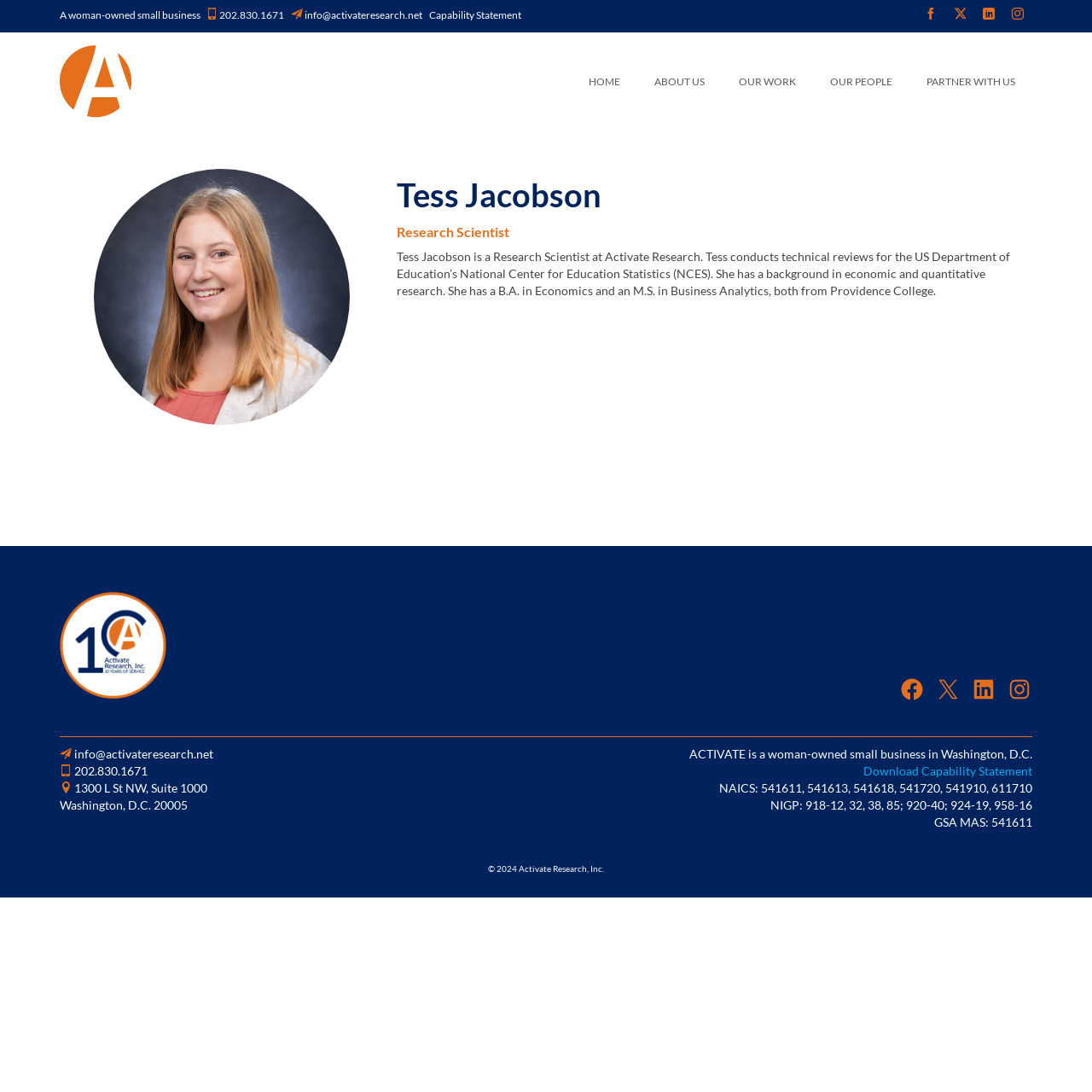What is the type of business of Activate Research? From the image, respond with a single word or brief phrase.

Woman-owned small business